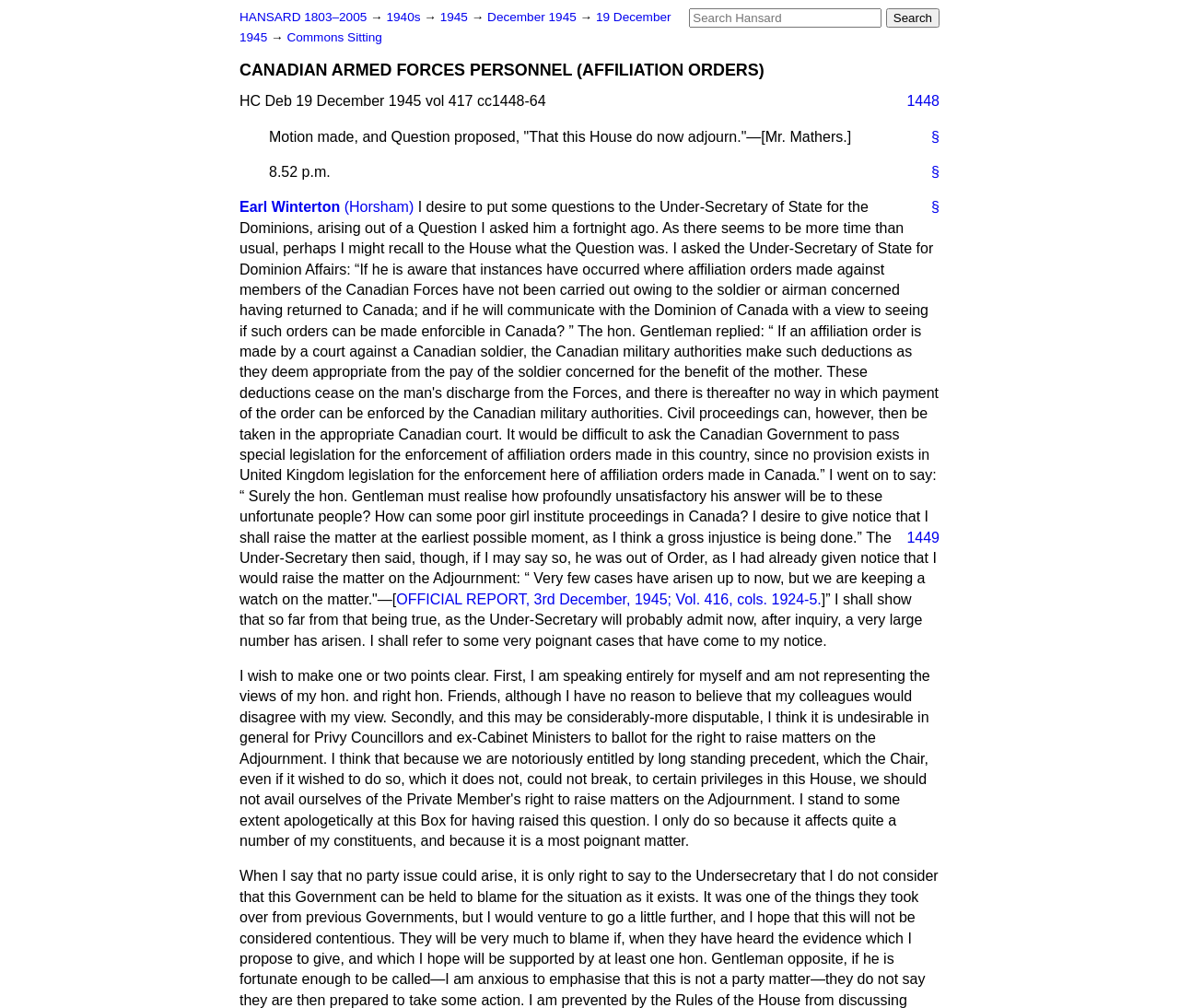Determine the bounding box coordinates of the clickable region to carry out the instruction: "Read the Commons Sitting".

[0.243, 0.031, 0.324, 0.044]